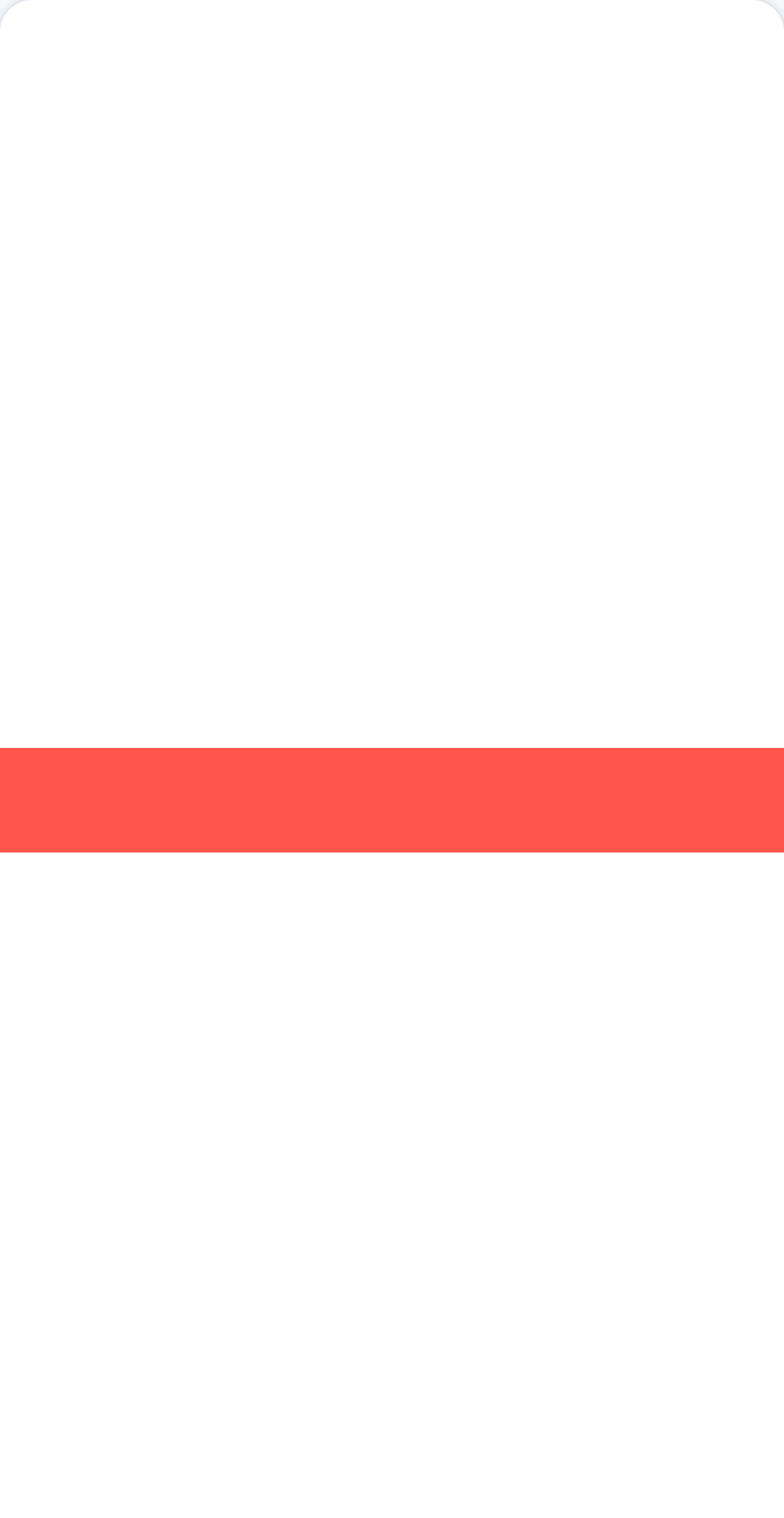What is the purpose of the image at the top of the webpage?
Use the image to answer the question with a single word or phrase.

Event logo